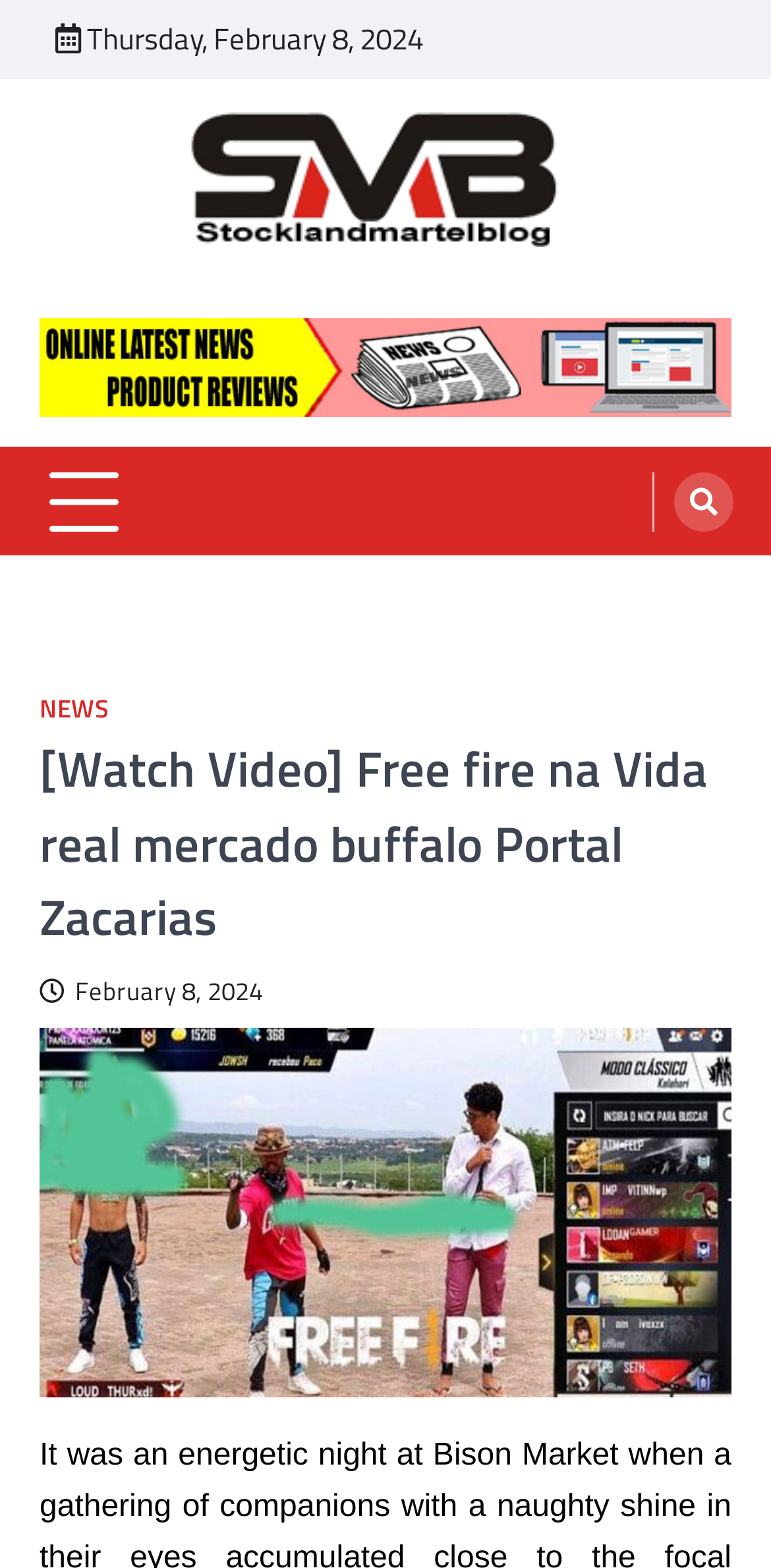Refer to the image and provide an in-depth answer to the question:
What is the bounding box coordinate of the video thumbnail?

I found the video thumbnail by looking at the image element with the text 'Latest News Free fire na Vida real mercado buffalo Portal Zacarias' which has a bounding box coordinate of [0.051, 0.655, 0.949, 0.891].